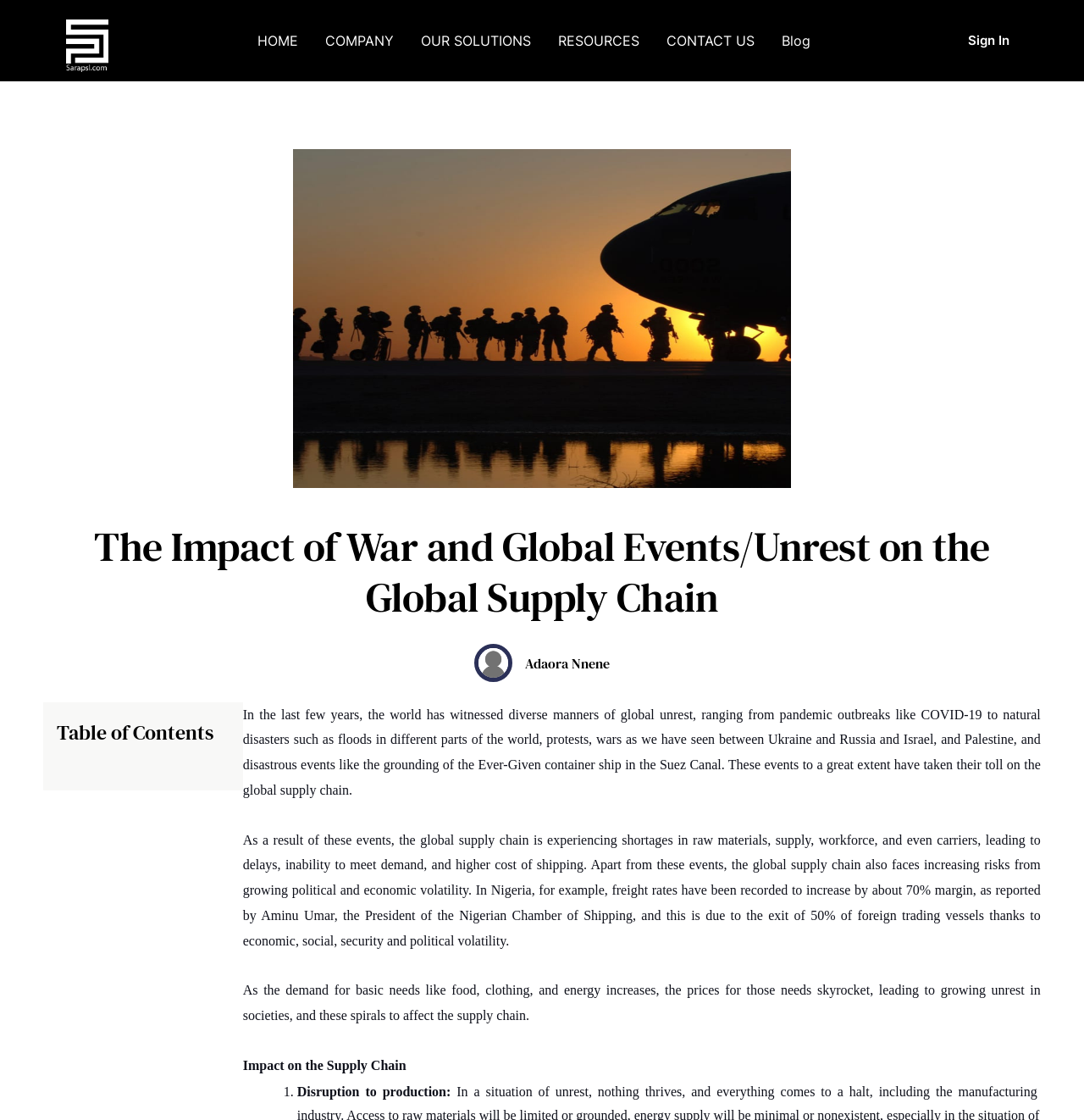Please find the bounding box coordinates of the element that you should click to achieve the following instruction: "read blog". The coordinates should be presented as four float numbers between 0 and 1: [left, top, right, bottom].

[0.709, 0.012, 0.76, 0.061]